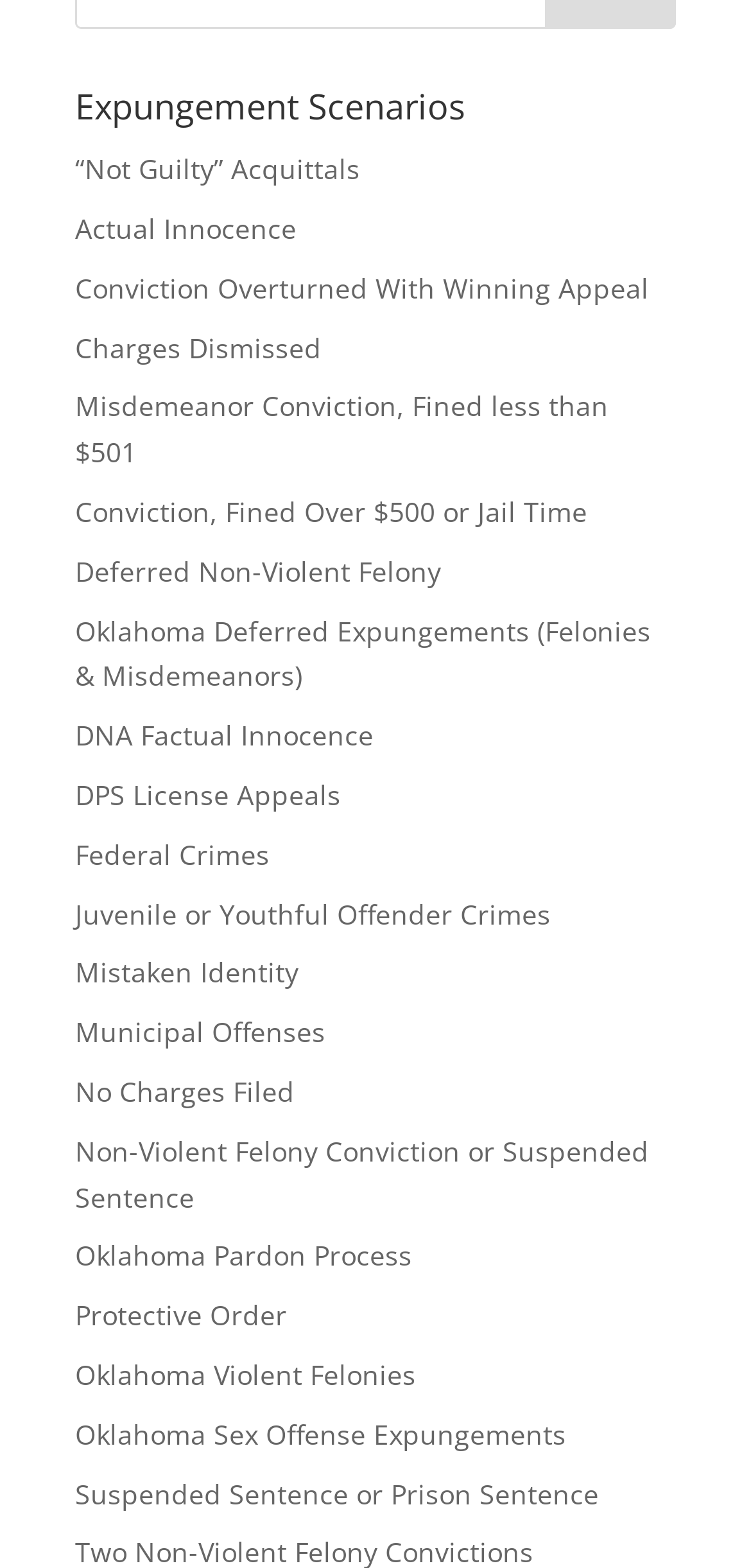Provide the bounding box coordinates for the UI element that is described as: "Federal Crimes".

[0.1, 0.533, 0.359, 0.556]